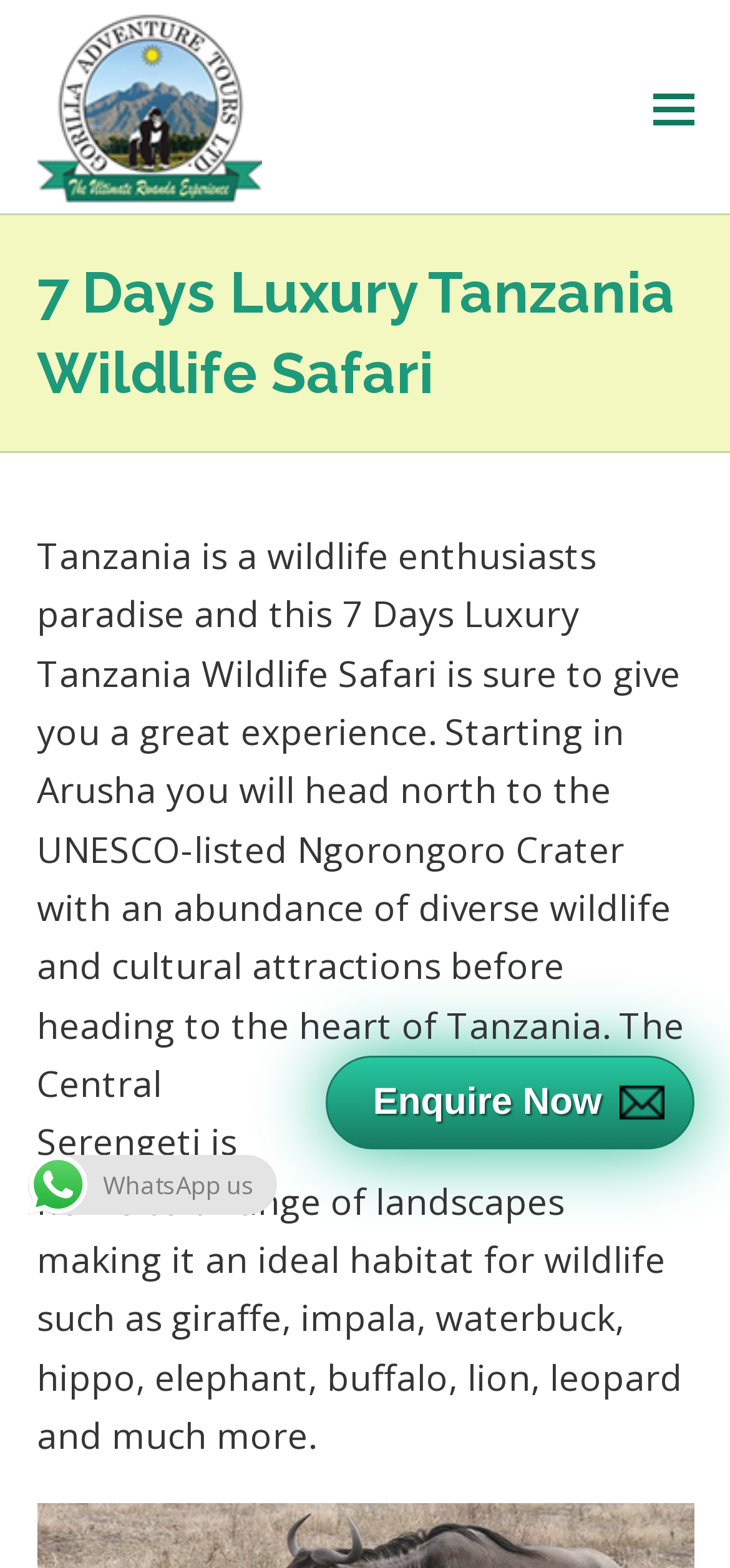How can I contact the tour operator?
Carefully examine the image and provide a detailed answer to the question.

The webpage provides a WhatsApp contact option, which is displayed at the bottom of the page with the text 'WhatsApp us'.